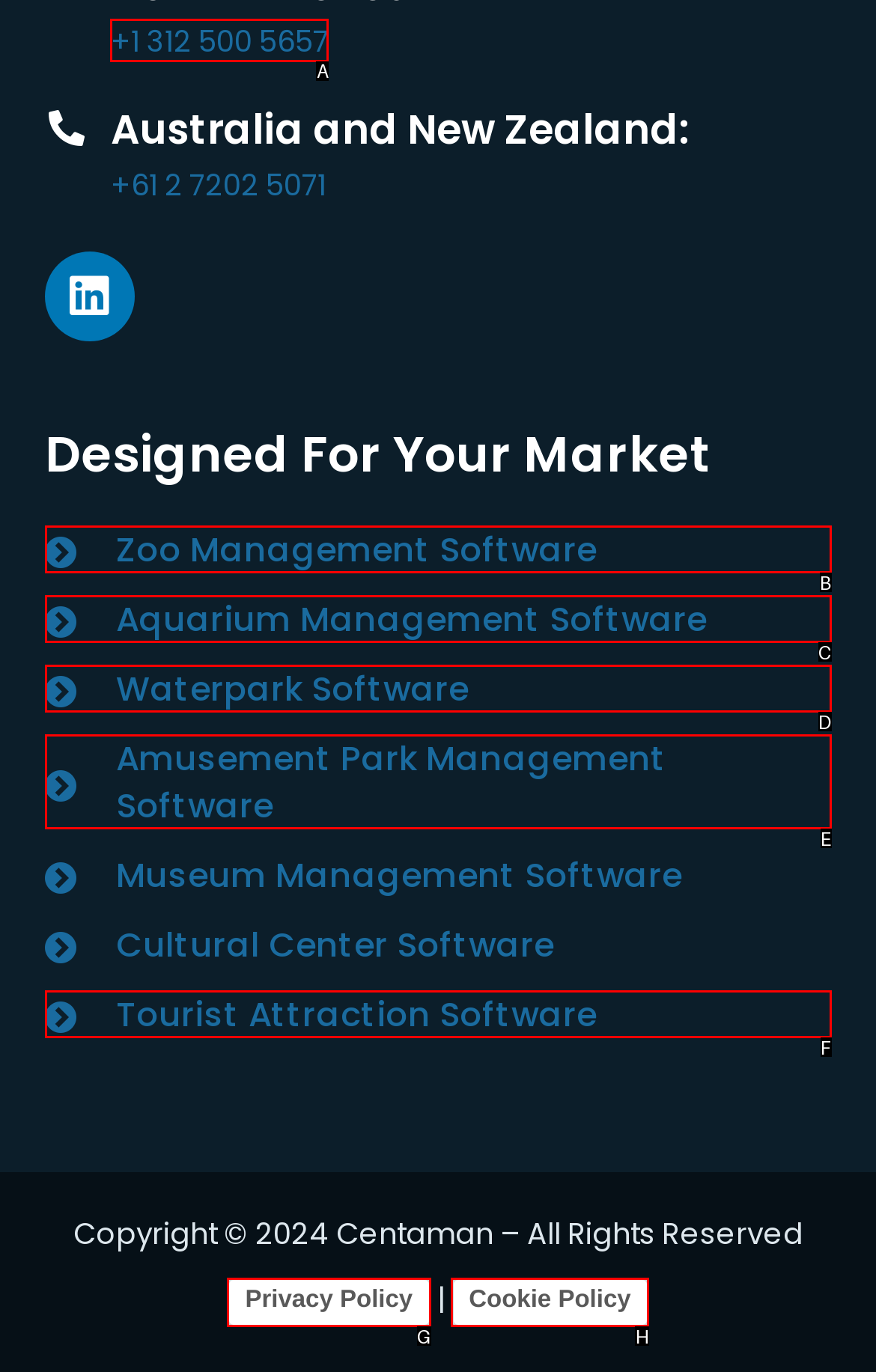Determine which option aligns with the description: Waterpark Software. Provide the letter of the chosen option directly.

D